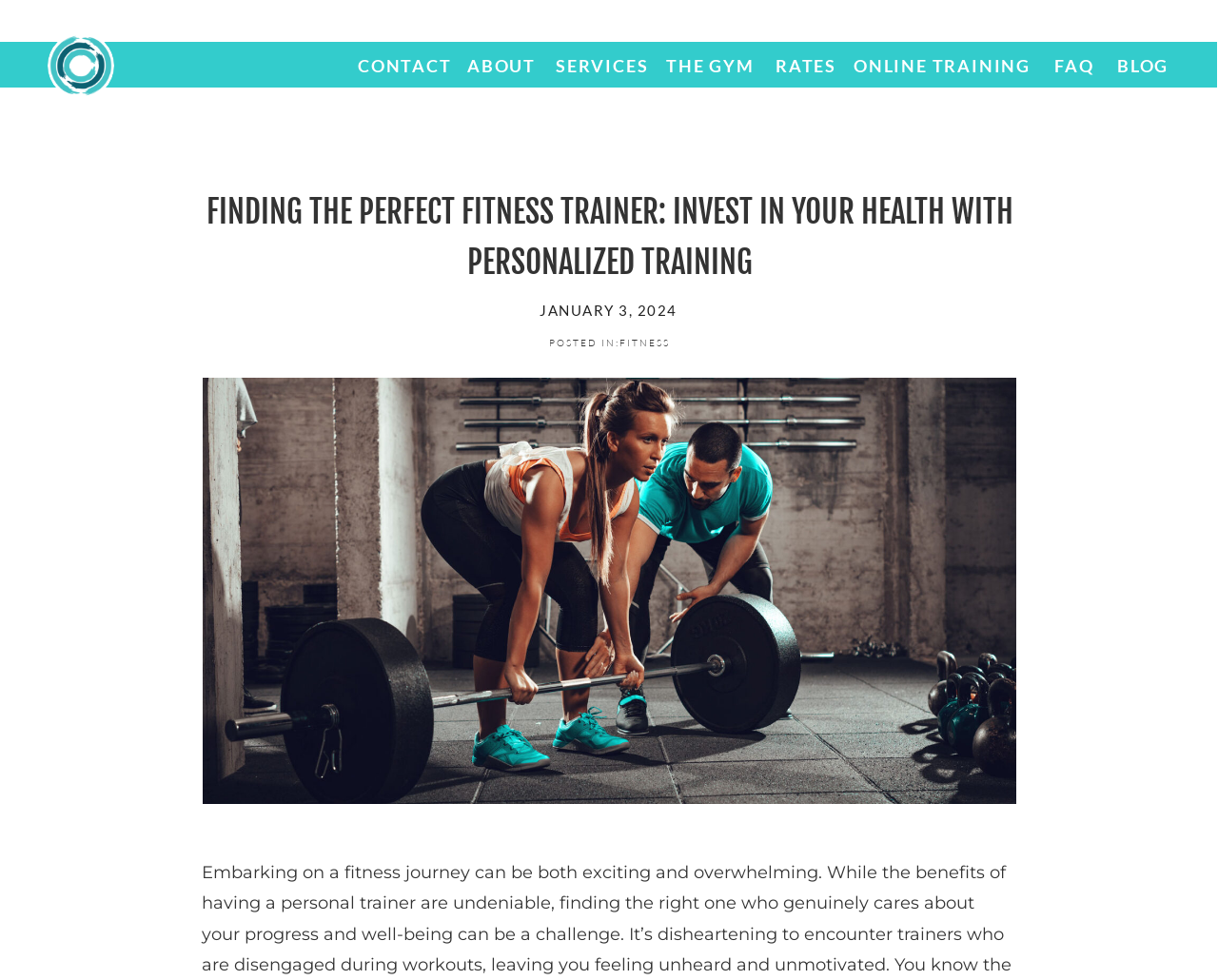Produce a meticulous description of the webpage.

The webpage appears to be a blog post about finding the perfect fitness trainer. At the top, there is a navigation menu with seven links: "THE GYM", "CONTACT", "ABOUT", "SERVICES", "RATES", "ONLINE TRAINING", and "FAQ", arranged horizontally from left to right. 

Below the navigation menu, there is a large heading that reads "FINDING THE PERFECT FITNESS TRAINER: INVEST IN YOUR HEALTH WITH PERSONALIZED TRAINING". 

Underneath the heading, there is a date "JANUARY 3, 2024" and a category label "POSTED IN:" followed by a link to the "FITNESS" category. 

The main content of the blog post is not explicitly described in the accessibility tree, but based on the meta description, it seems to discuss the benefits of having a personal trainer and how to find the right one.